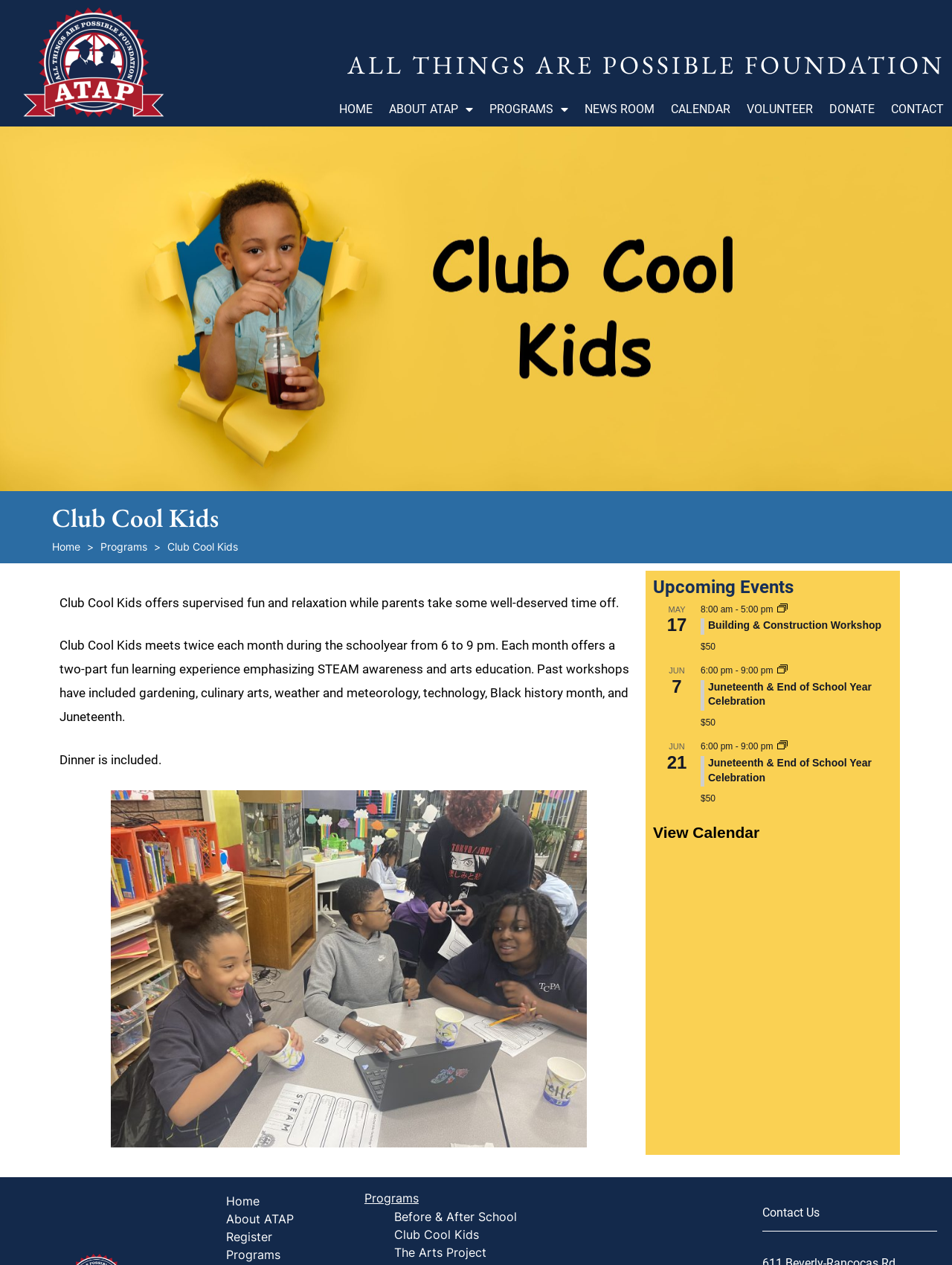Please locate the bounding box coordinates of the element's region that needs to be clicked to follow the instruction: "Go to the home page". The bounding box coordinates should be provided as four float numbers between 0 and 1, i.e., [left, top, right, bottom].

None